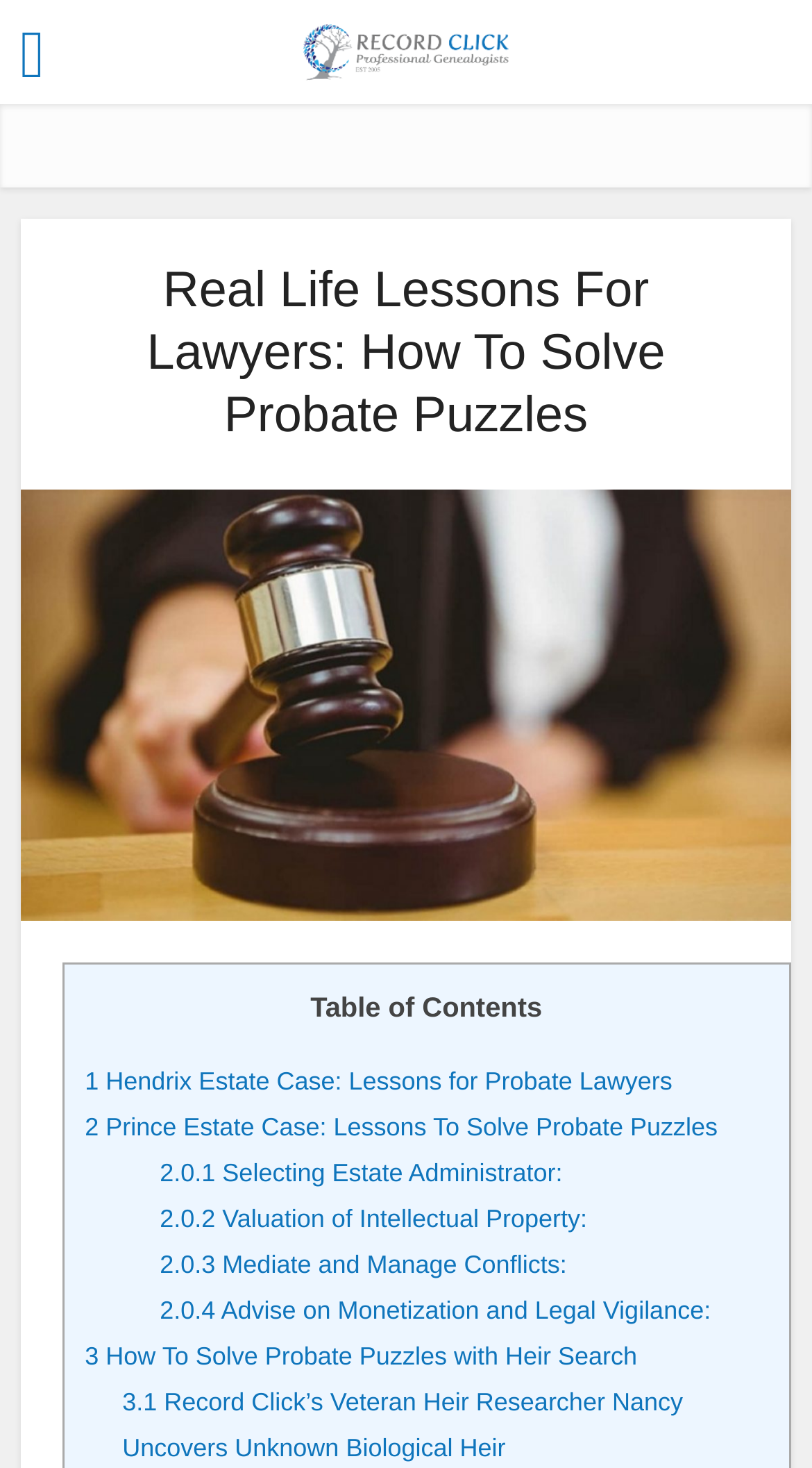Can you find and provide the title of the webpage?

Real Life Lessons For Lawyers: How To Solve Probate Puzzles